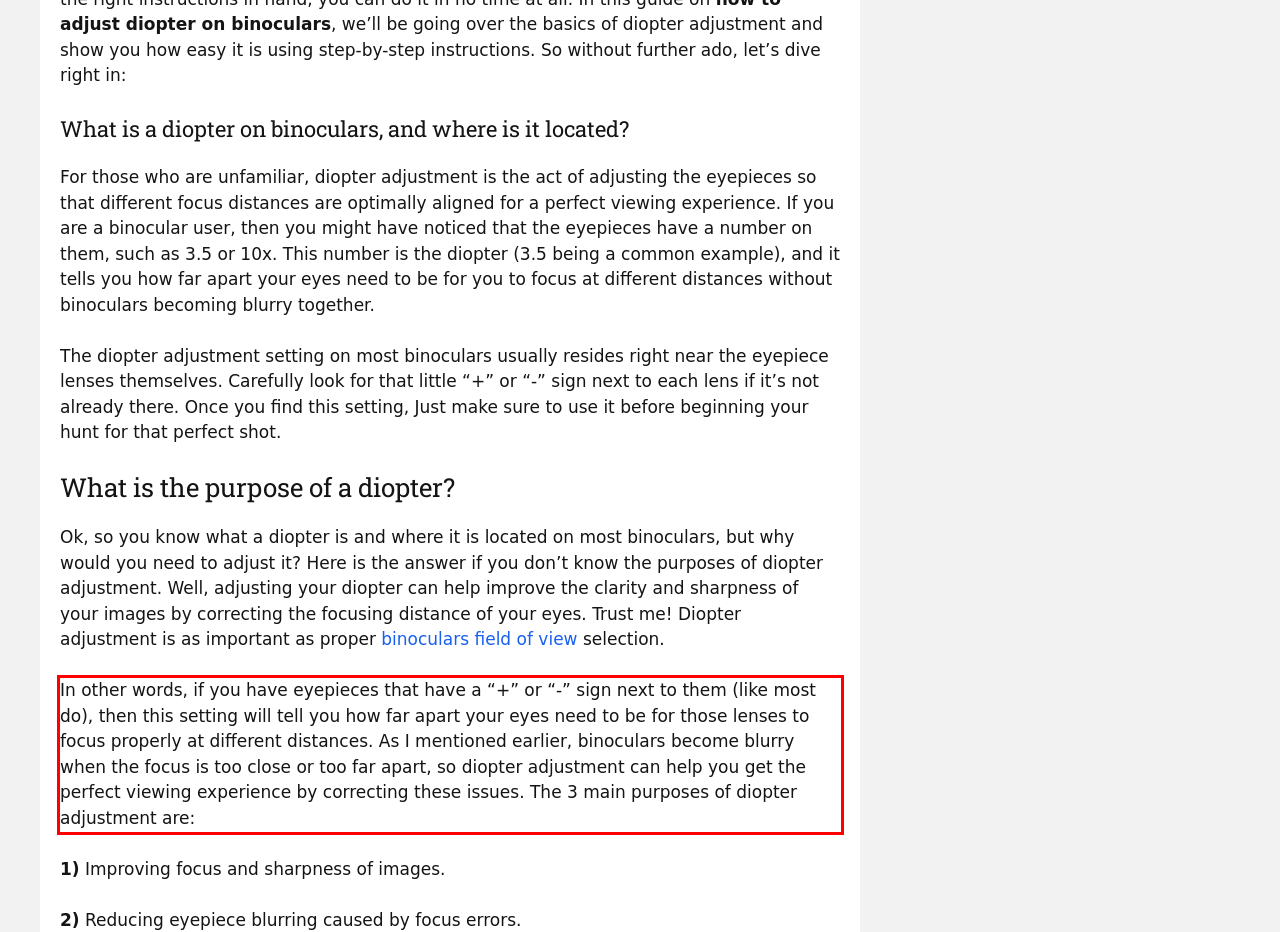You are looking at a screenshot of a webpage with a red rectangle bounding box. Use OCR to identify and extract the text content found inside this red bounding box.

In other words, if you have eyepieces that have a “+” or “-” sign next to them (like most do), then this setting will tell you how far apart your eyes need to be for those lenses to focus properly at different distances. As I mentioned earlier, binoculars become blurry when the focus is too close or too far apart, so diopter adjustment can help you get the perfect viewing experience by correcting these issues. The 3 main purposes of diopter adjustment are: